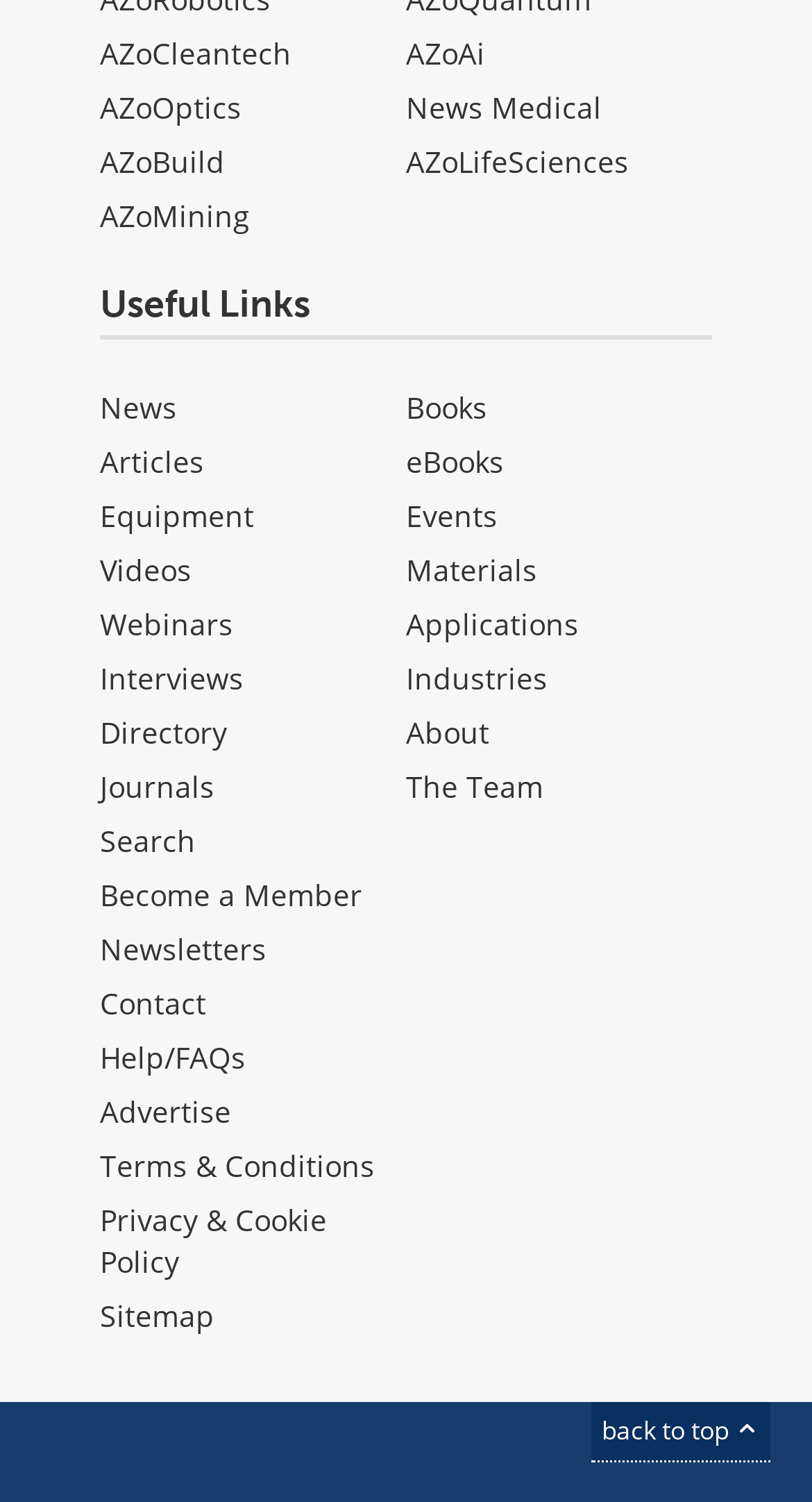Predict the bounding box of the UI element based on this description: "Terms & Conditions".

[0.123, 0.763, 0.462, 0.79]